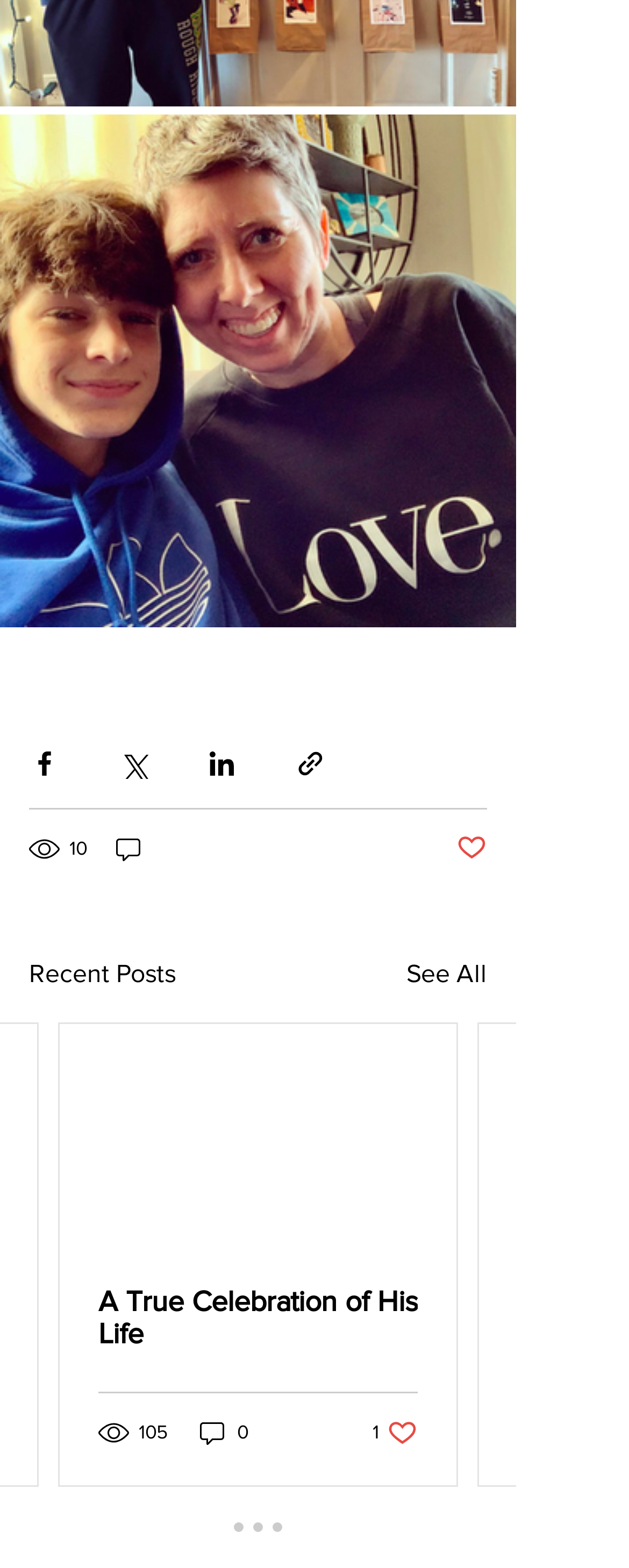How many likes does the second post have?
Refer to the image and provide a concise answer in one word or phrase.

1 like